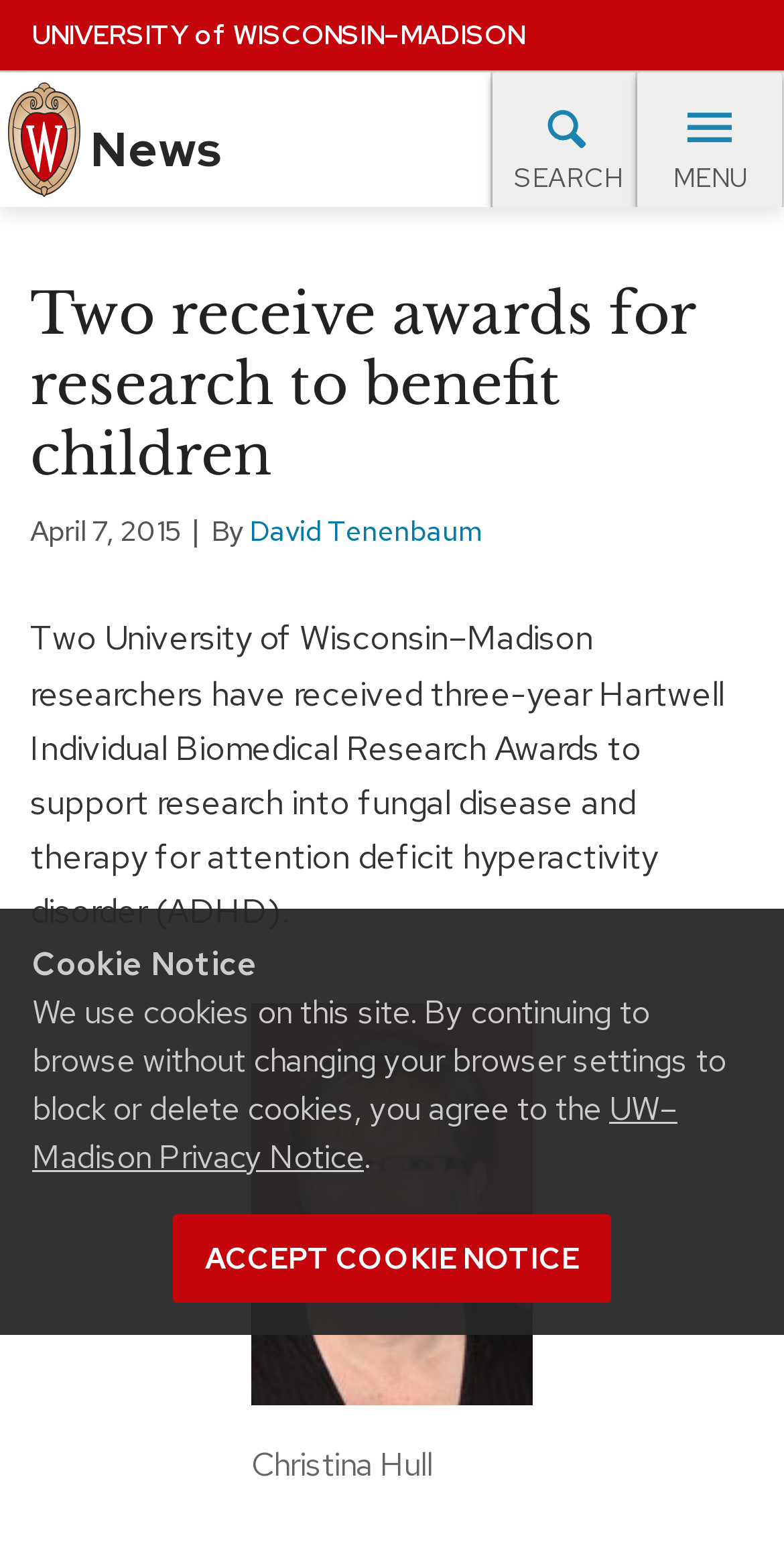Respond to the following query with just one word or a short phrase: 
What is the topic of the research award?

Fungal disease and ADHD